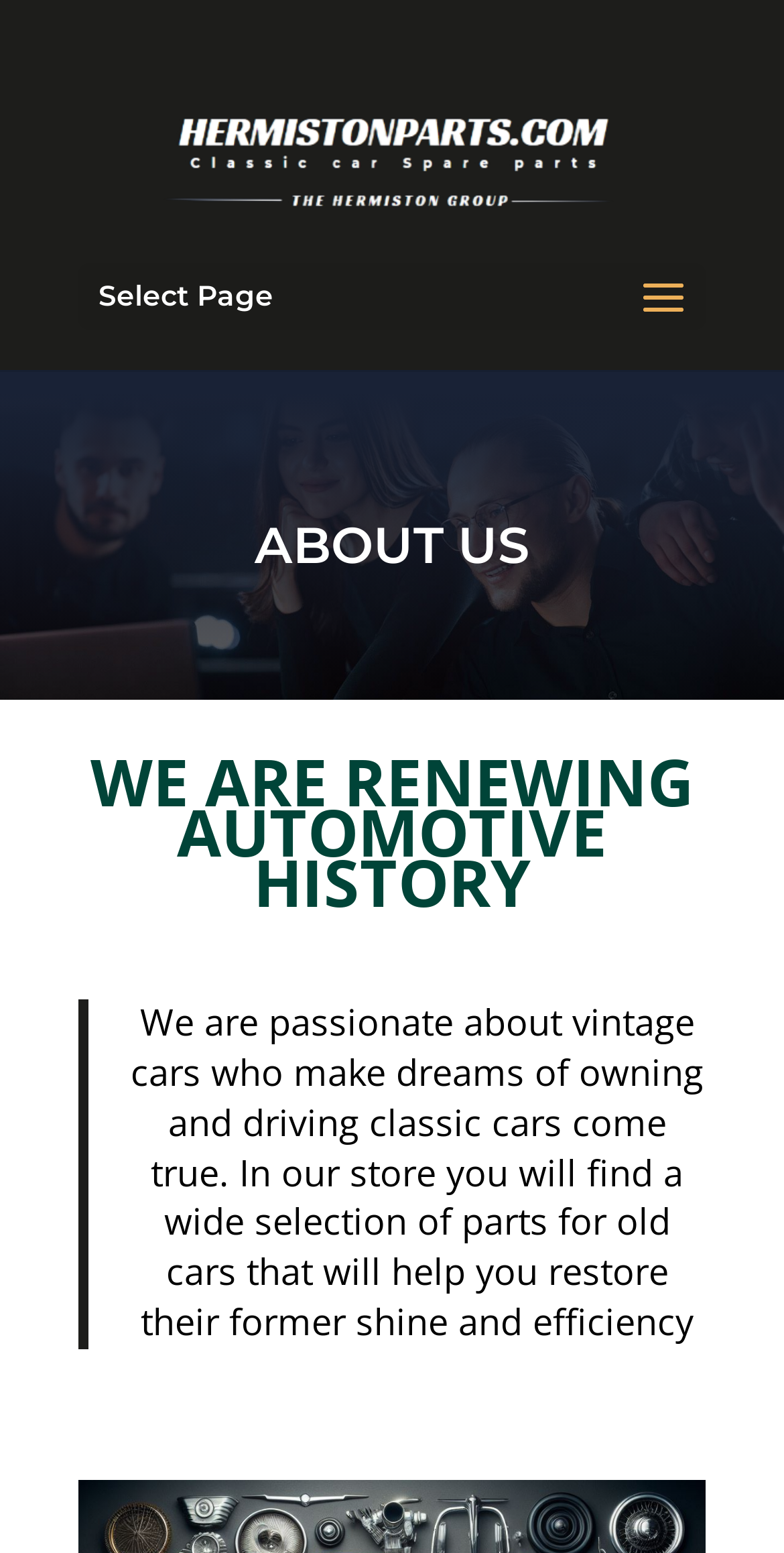What is the business hour?
Please give a detailed and elaborate explanation in response to the question.

I found the business hour by looking at the static text element at the top of the page, which displays the contact information, including the business hour.